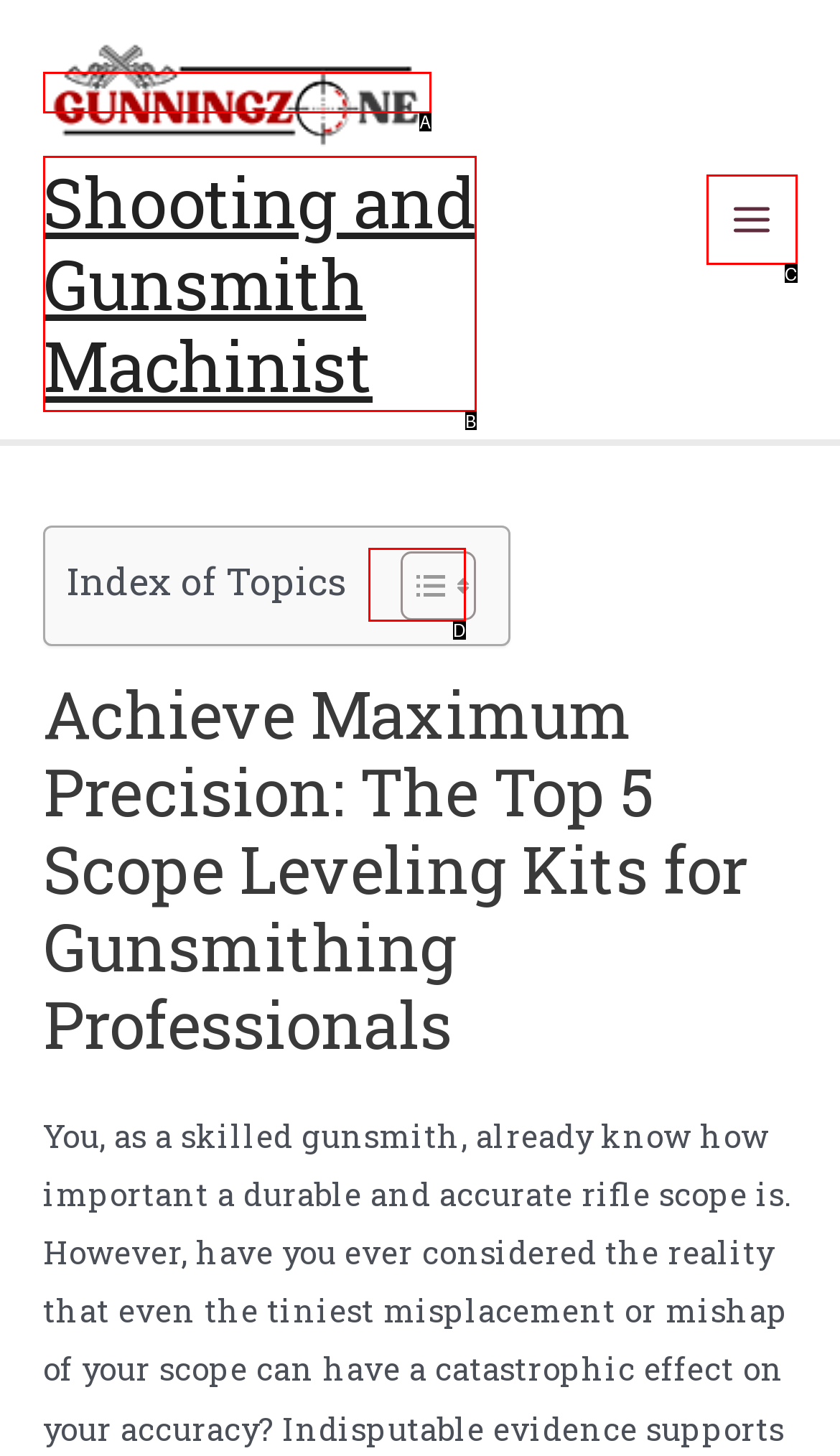Find the HTML element that suits the description: alt="Gunning Zone"
Indicate your answer with the letter of the matching option from the choices provided.

A